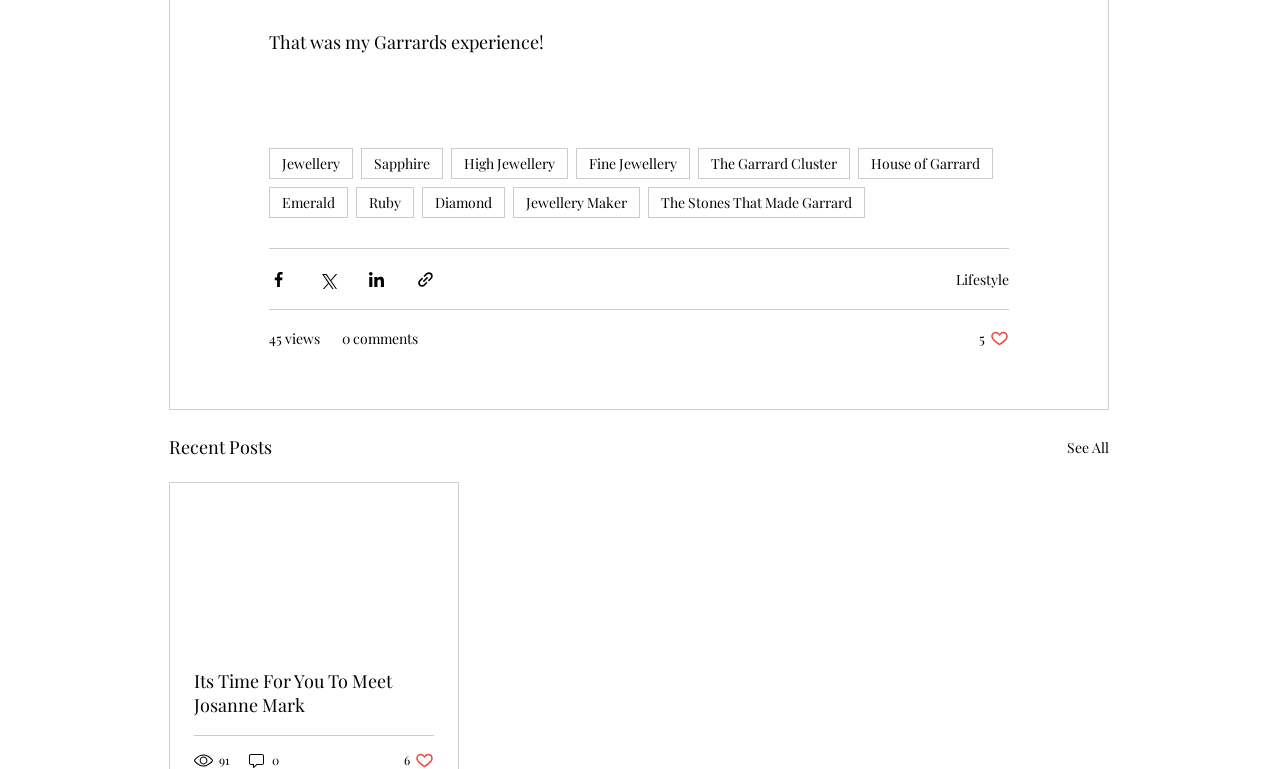Please predict the bounding box coordinates of the element's region where a click is necessary to complete the following instruction: "Share via Facebook". The coordinates should be represented by four float numbers between 0 and 1, i.e., [left, top, right, bottom].

[0.21, 0.351, 0.225, 0.375]